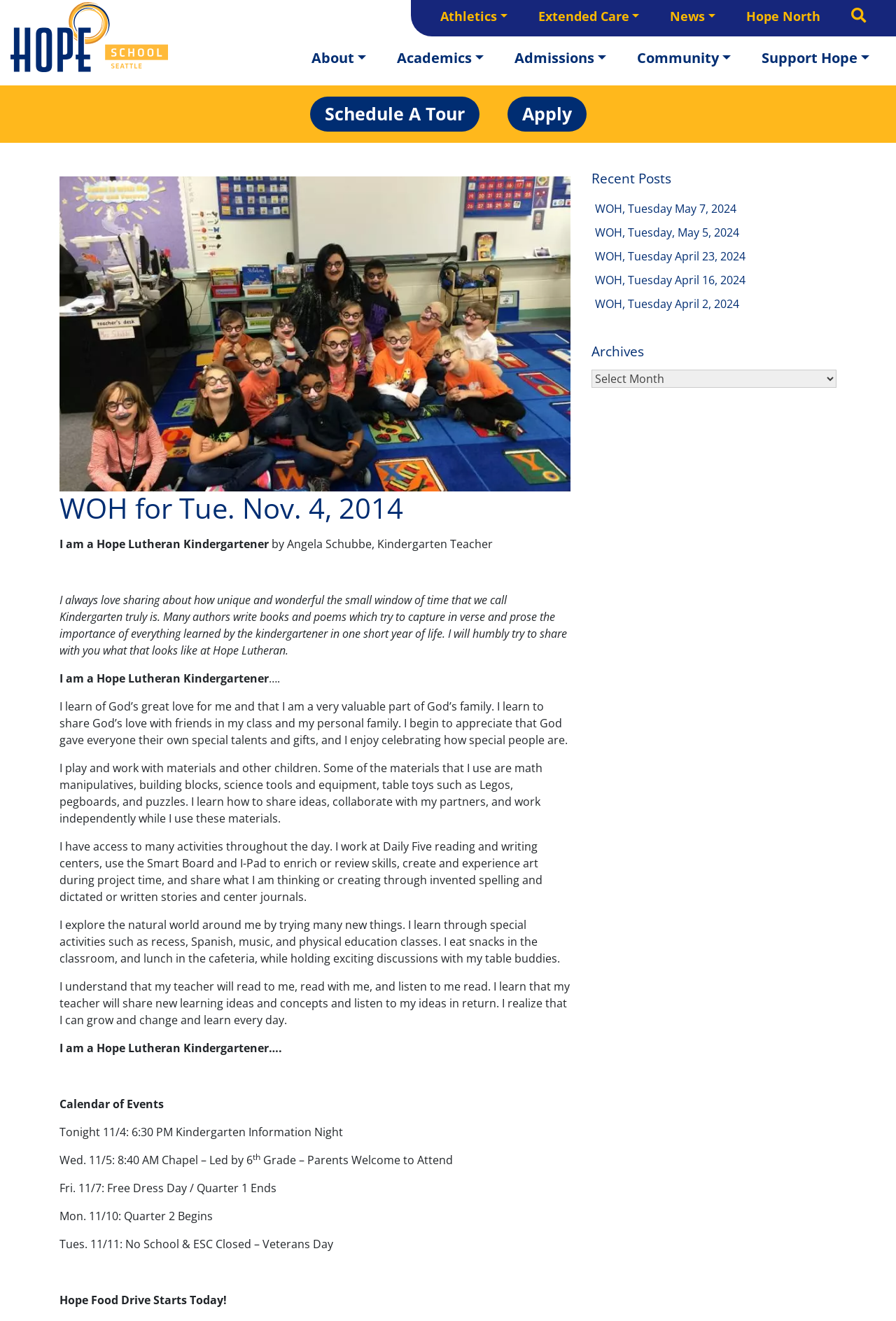What is the purpose of the kindergarten information night?
Answer the question with detailed information derived from the image.

I inferred the answer by reading the text 'Tonight 11/4: 6:30 PM Kindergarten Information Night' which suggests that the event is meant to provide information about kindergarten, likely for parents or prospective students.